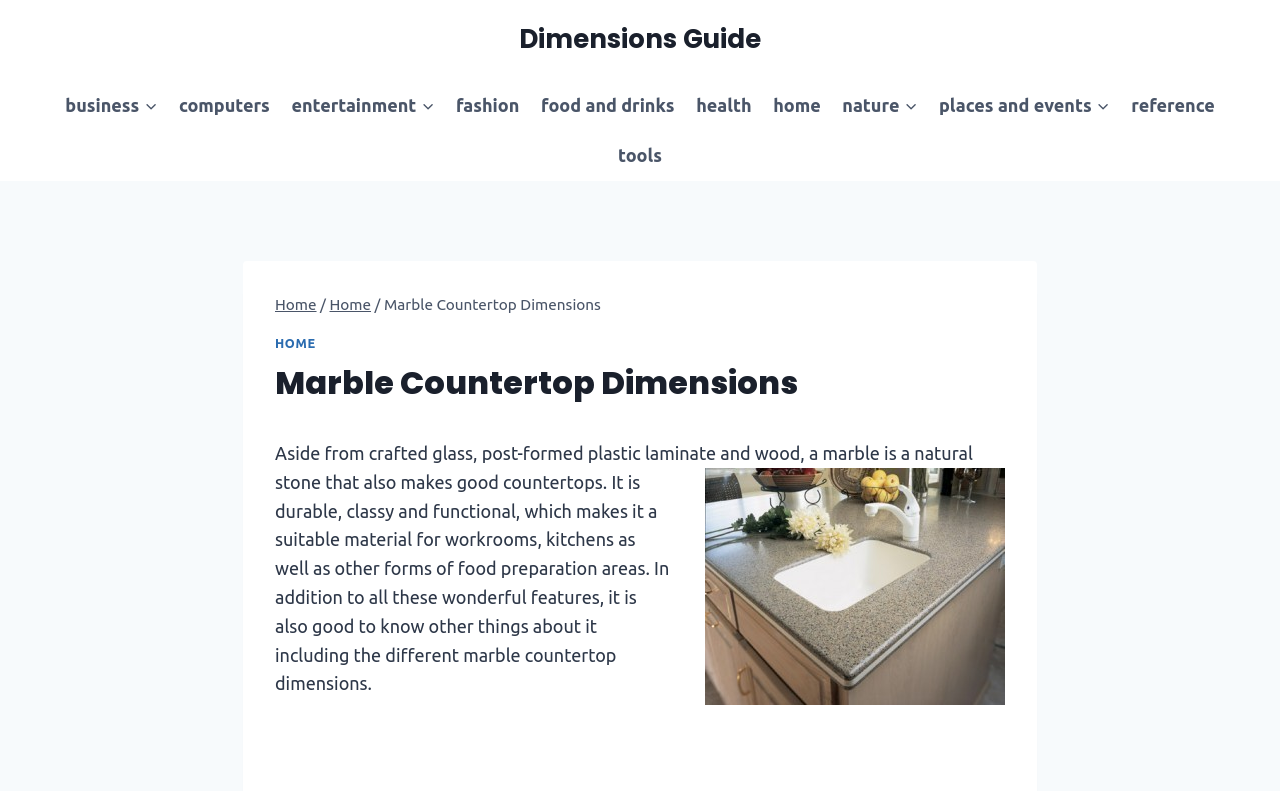What is the purpose of the breadcrumbs navigation?
Please answer the question with as much detail and depth as you can.

The breadcrumbs navigation, located above the main heading, displays the current page's location, showing the path from the 'Home' page to the current page, 'Marble Countertop Dimensions'.